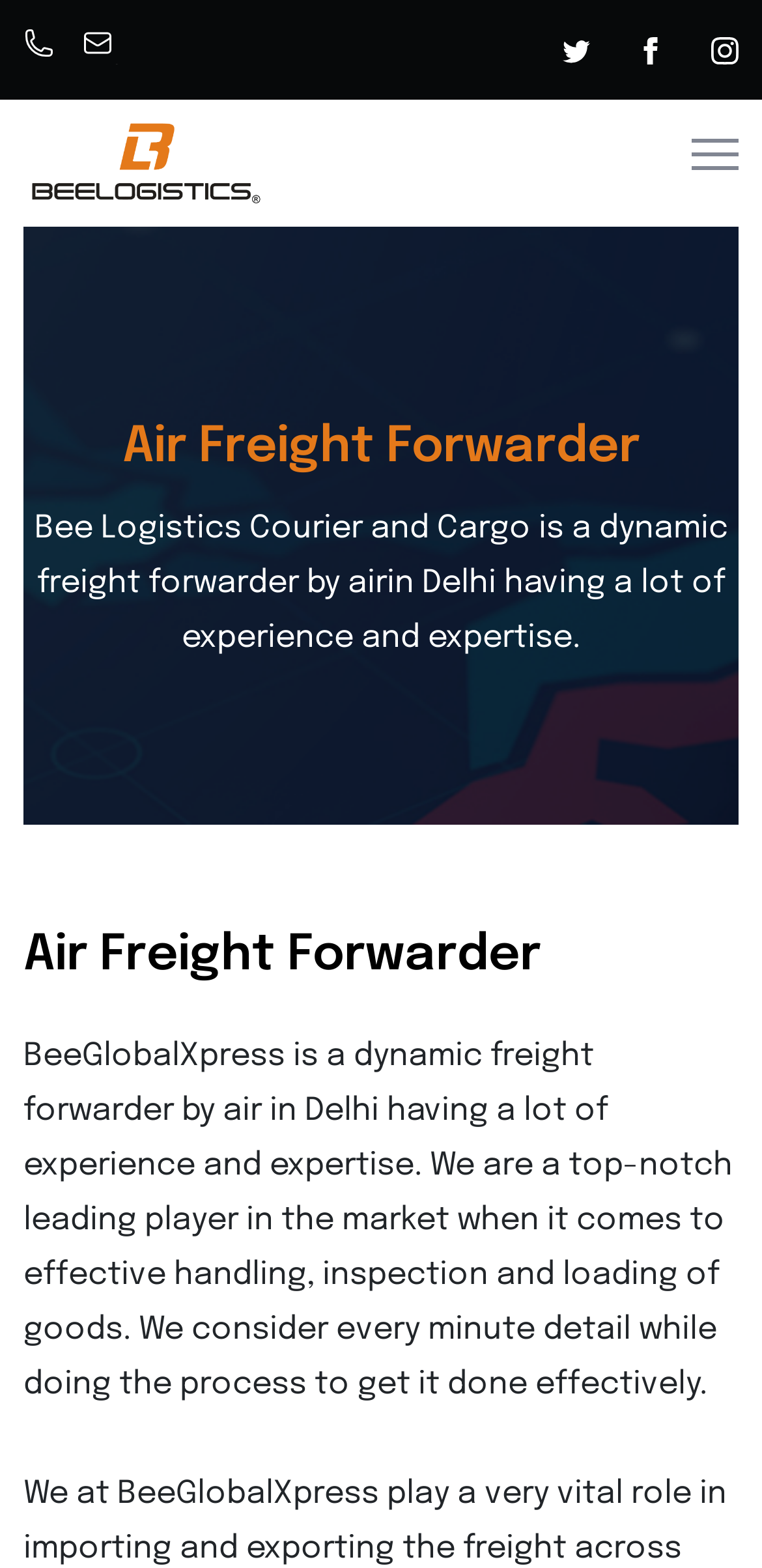Find the UI element described as: "Phone:+91 9717733659 (Any time 24/7)" and predict its bounding box coordinates. Ensure the coordinates are four float numbers between 0 and 1, [left, top, right, bottom].

[0.031, 0.016, 0.082, 0.041]